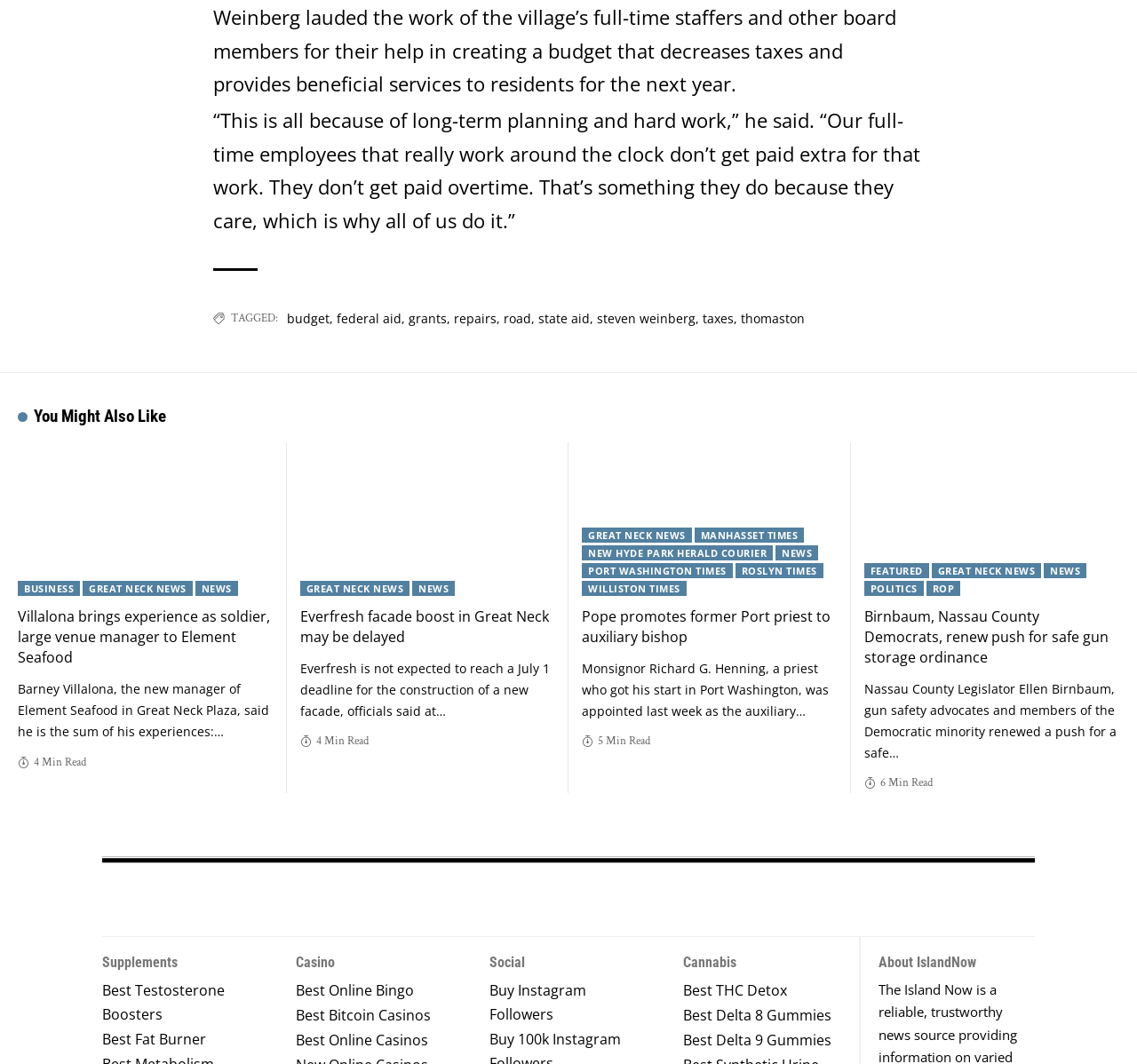What is the name of the new manager of Element Seafood?
Refer to the image and provide a concise answer in one word or phrase.

Barney Villalona